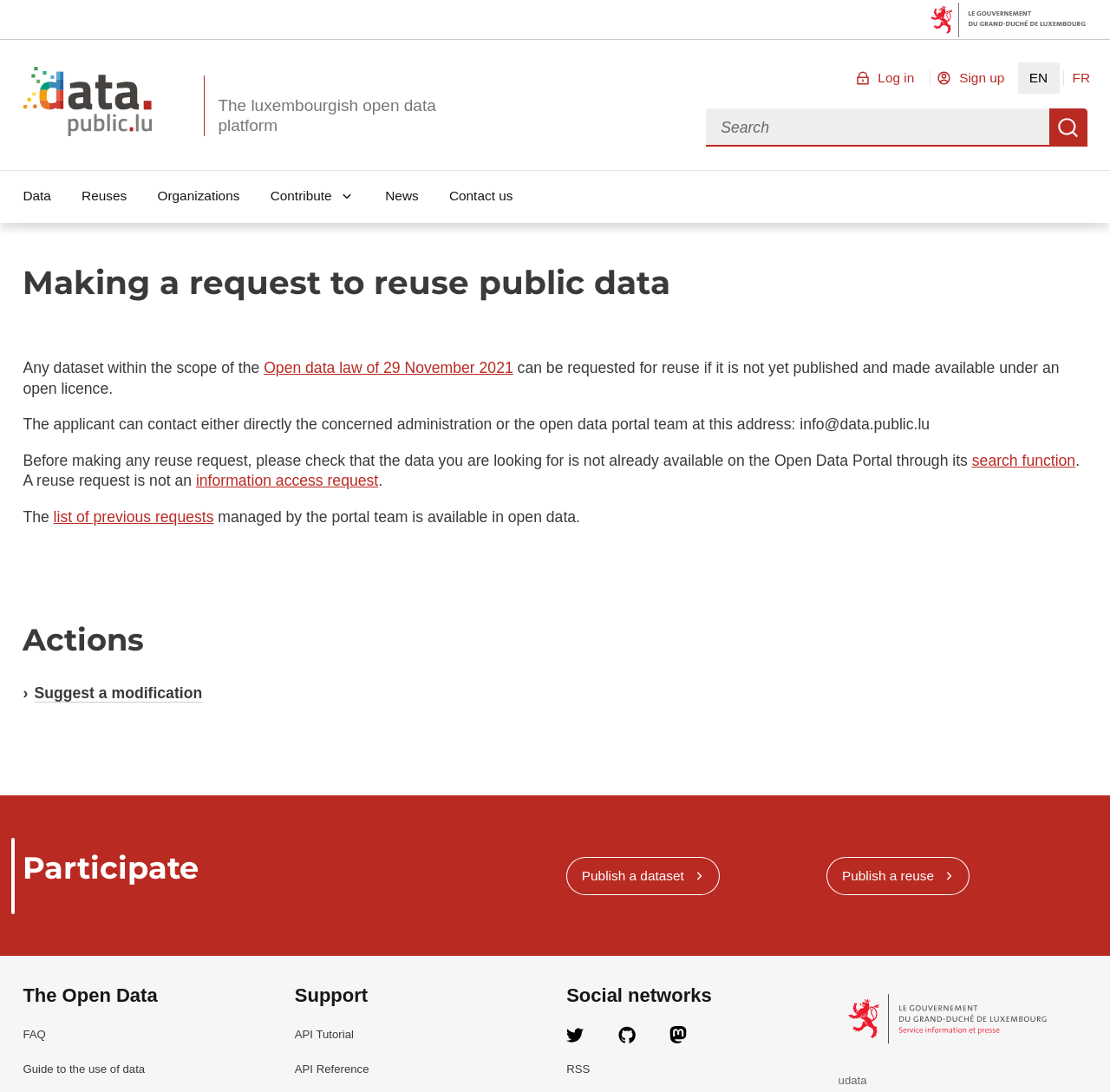Analyze the image and give a detailed response to the question:
What is the purpose of the search function?

I found the answer by looking at the search bar, where there is a text 'Search for data' and a combobox to input search queries.